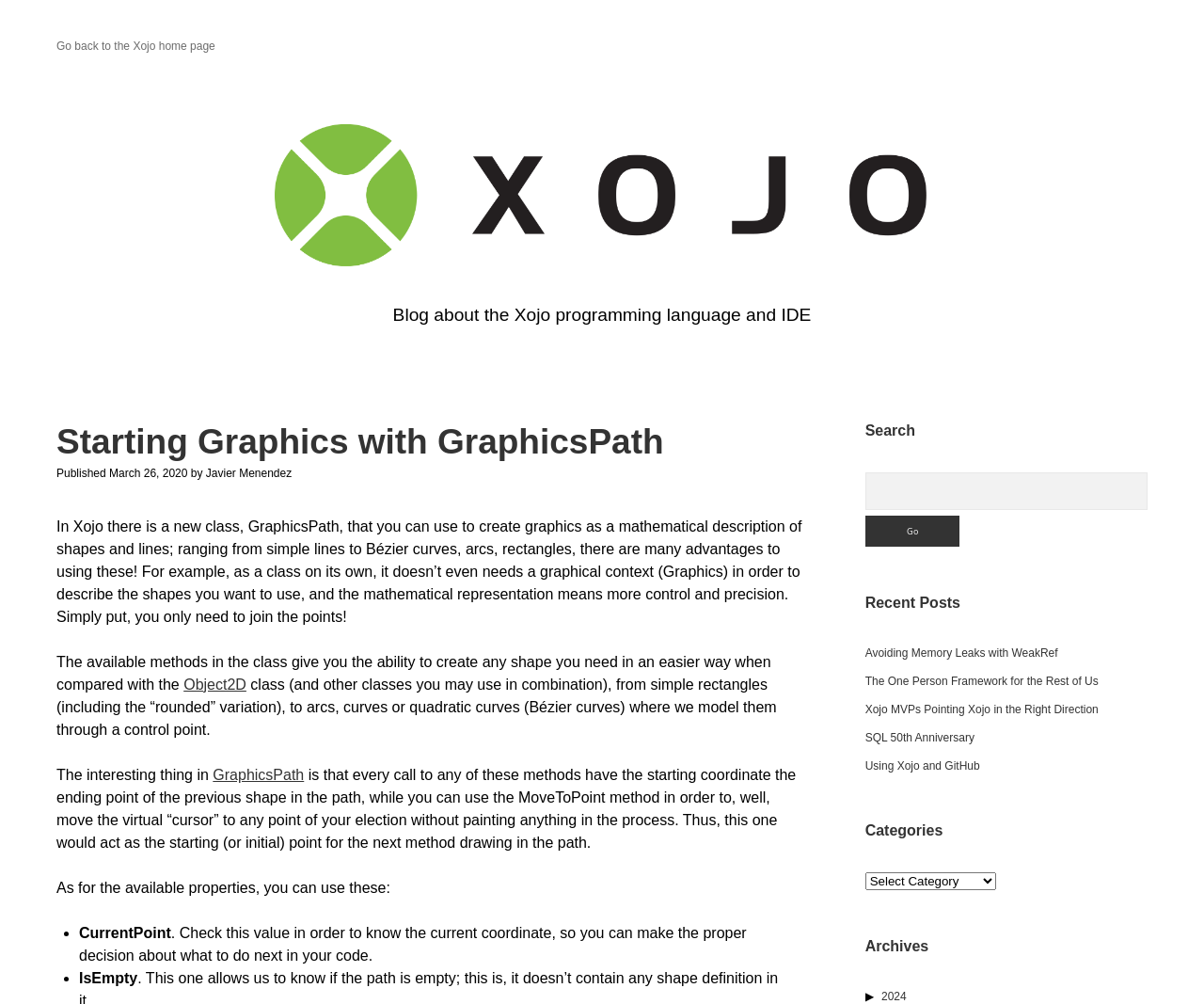Extract the bounding box coordinates for the UI element described by the text: "Retail". The coordinates should be in the form of [left, top, right, bottom] with values between 0 and 1.

None